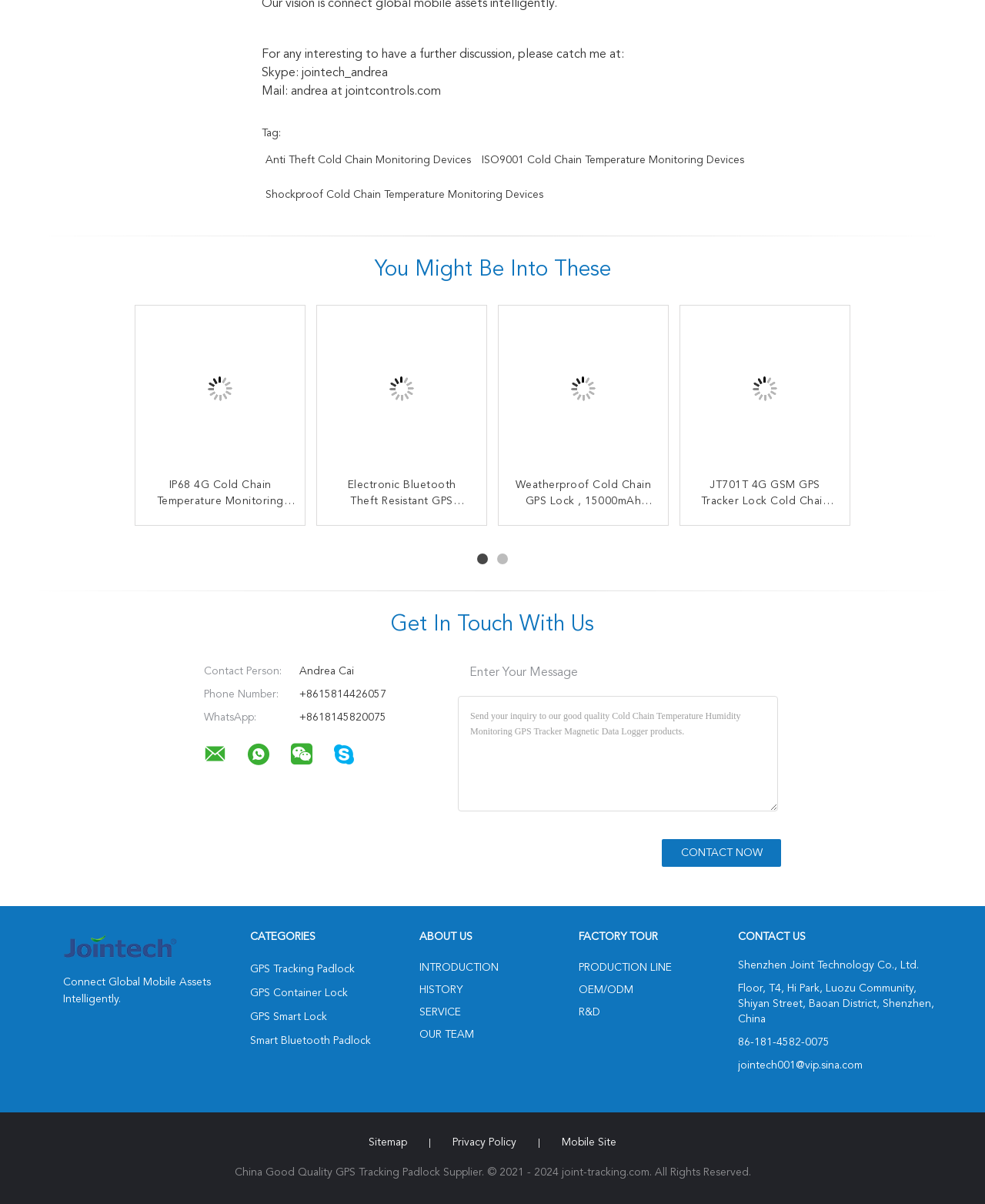Please give a succinct answer to the question in one word or phrase:
How can I get in touch with the company?

Through phone, WhatsApp, or sending a message